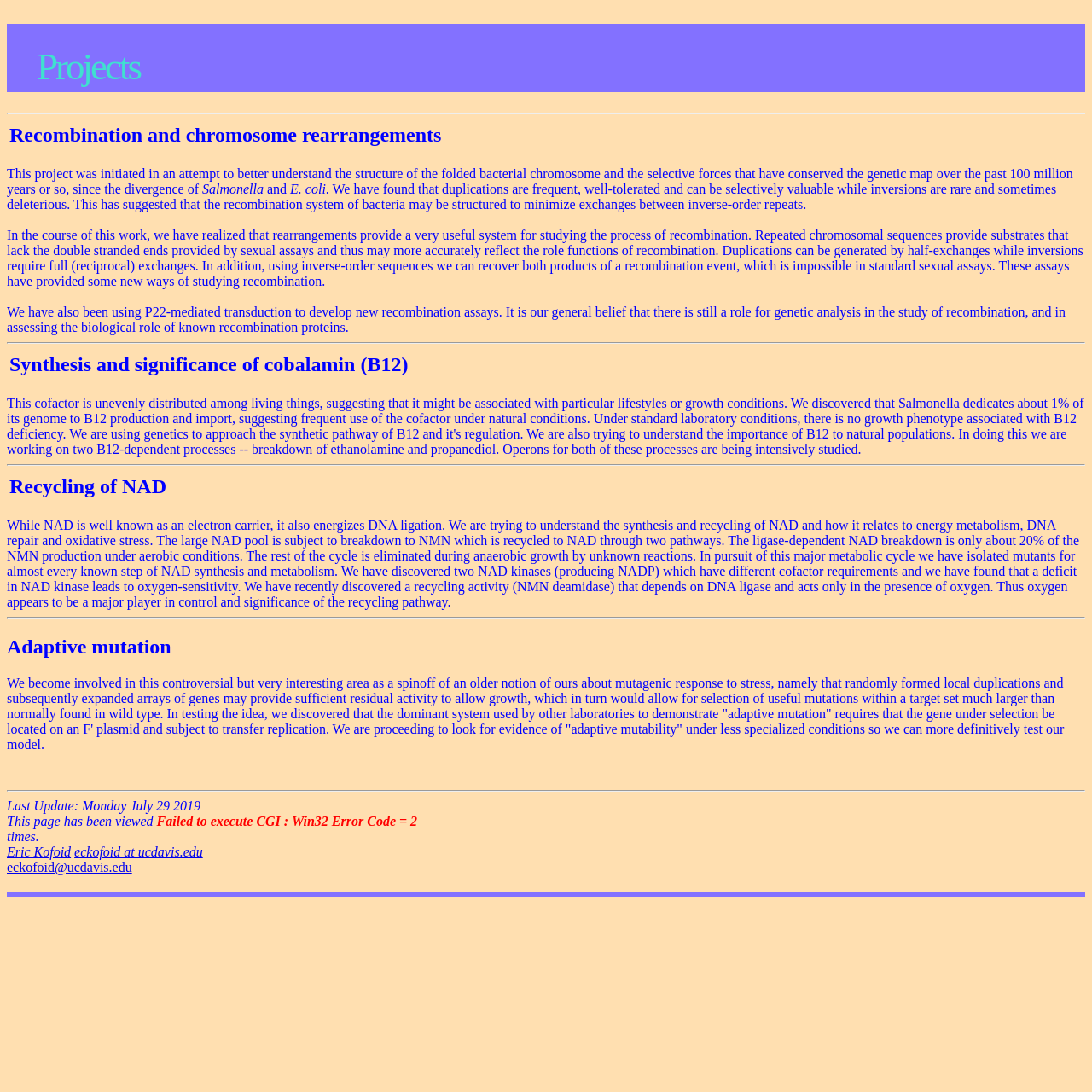Please determine the bounding box of the UI element that matches this description: Eric Kofoid. The coordinates should be given as (top-left x, top-left y, bottom-right x, bottom-right y), with all values between 0 and 1.

[0.006, 0.773, 0.065, 0.786]